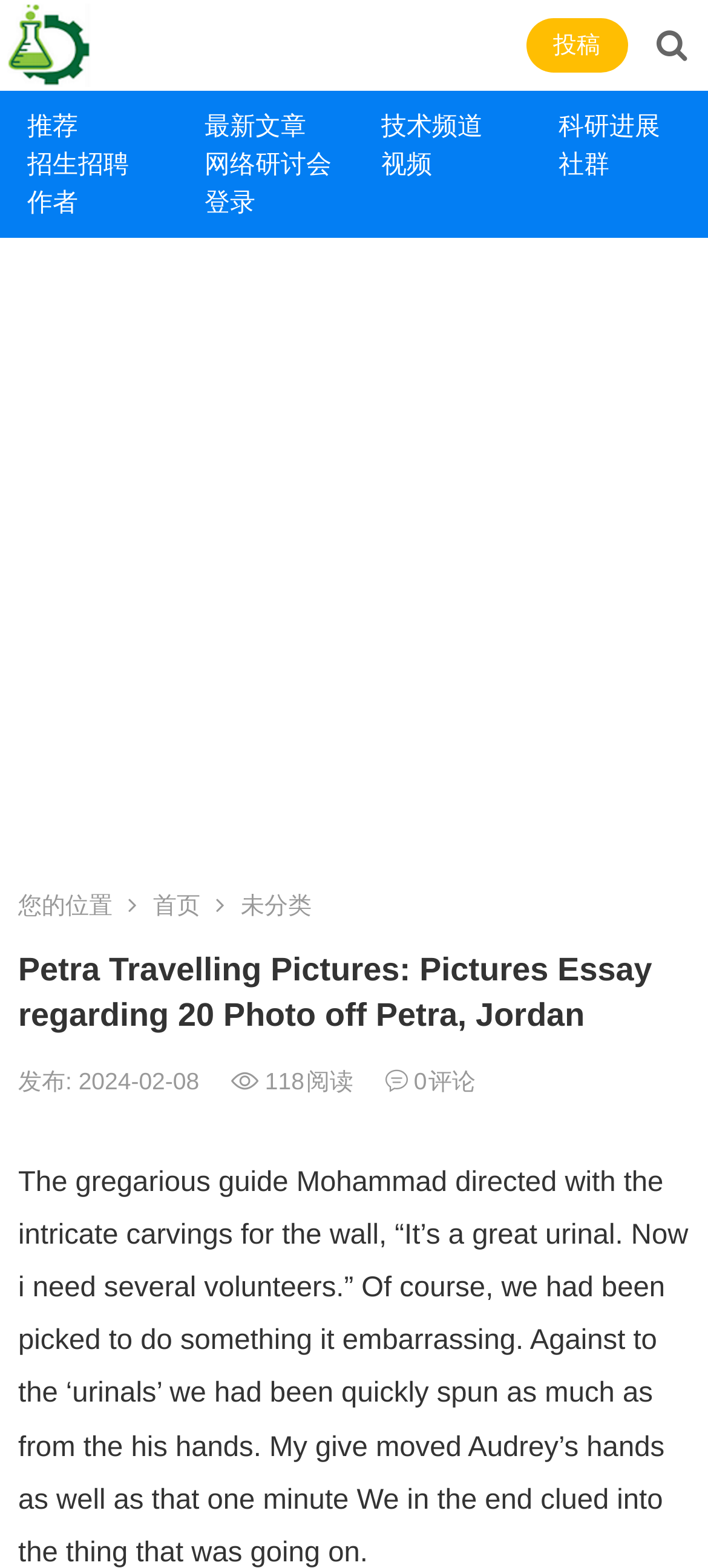Please find the bounding box coordinates of the element that must be clicked to perform the given instruction: "submit a post". The coordinates should be four float numbers from 0 to 1, i.e., [left, top, right, bottom].

[0.743, 0.012, 0.887, 0.046]